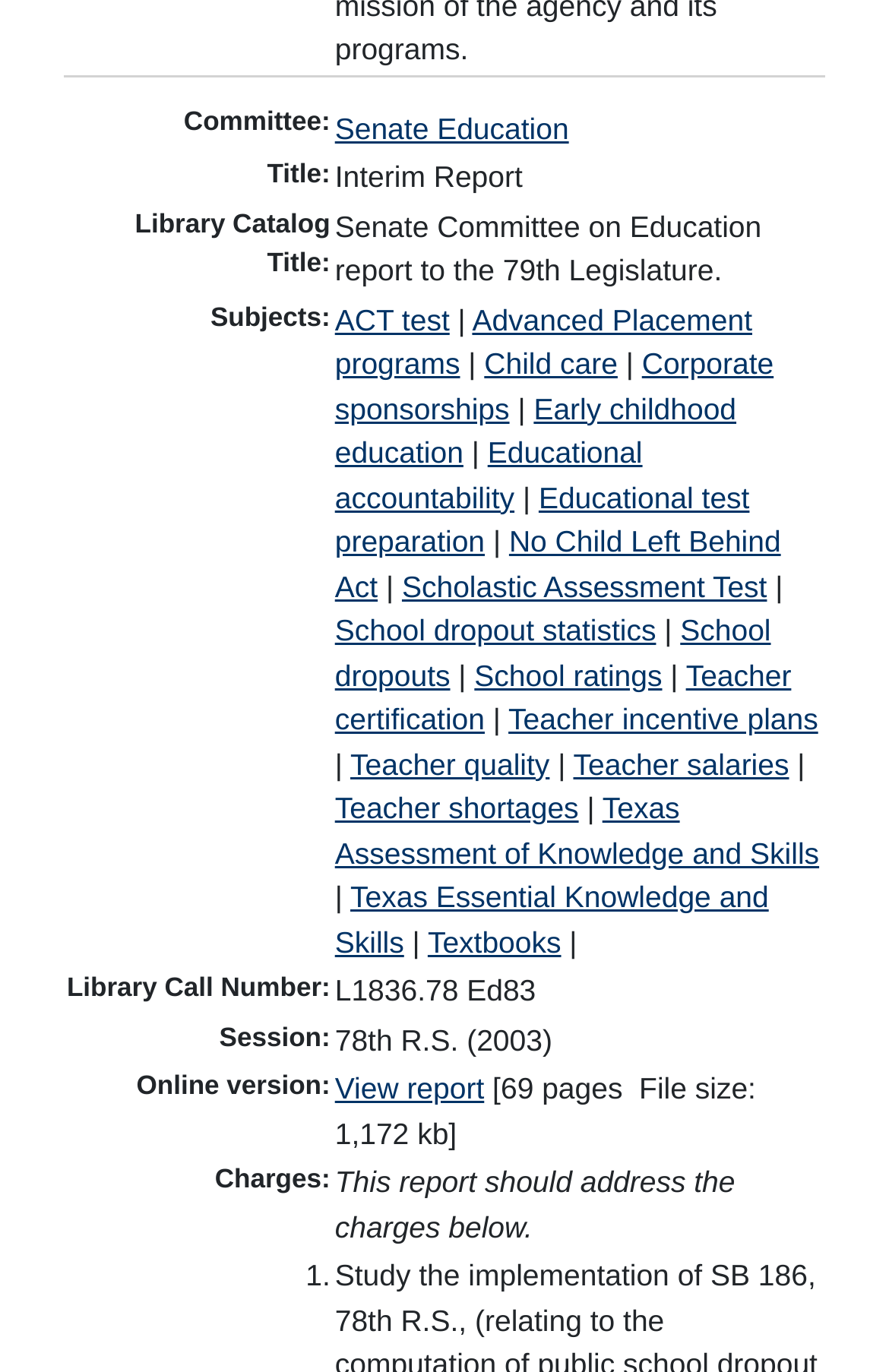Find the bounding box coordinates of the clickable area that will achieve the following instruction: "Check the Library Call Number".

[0.073, 0.705, 0.374, 0.74]